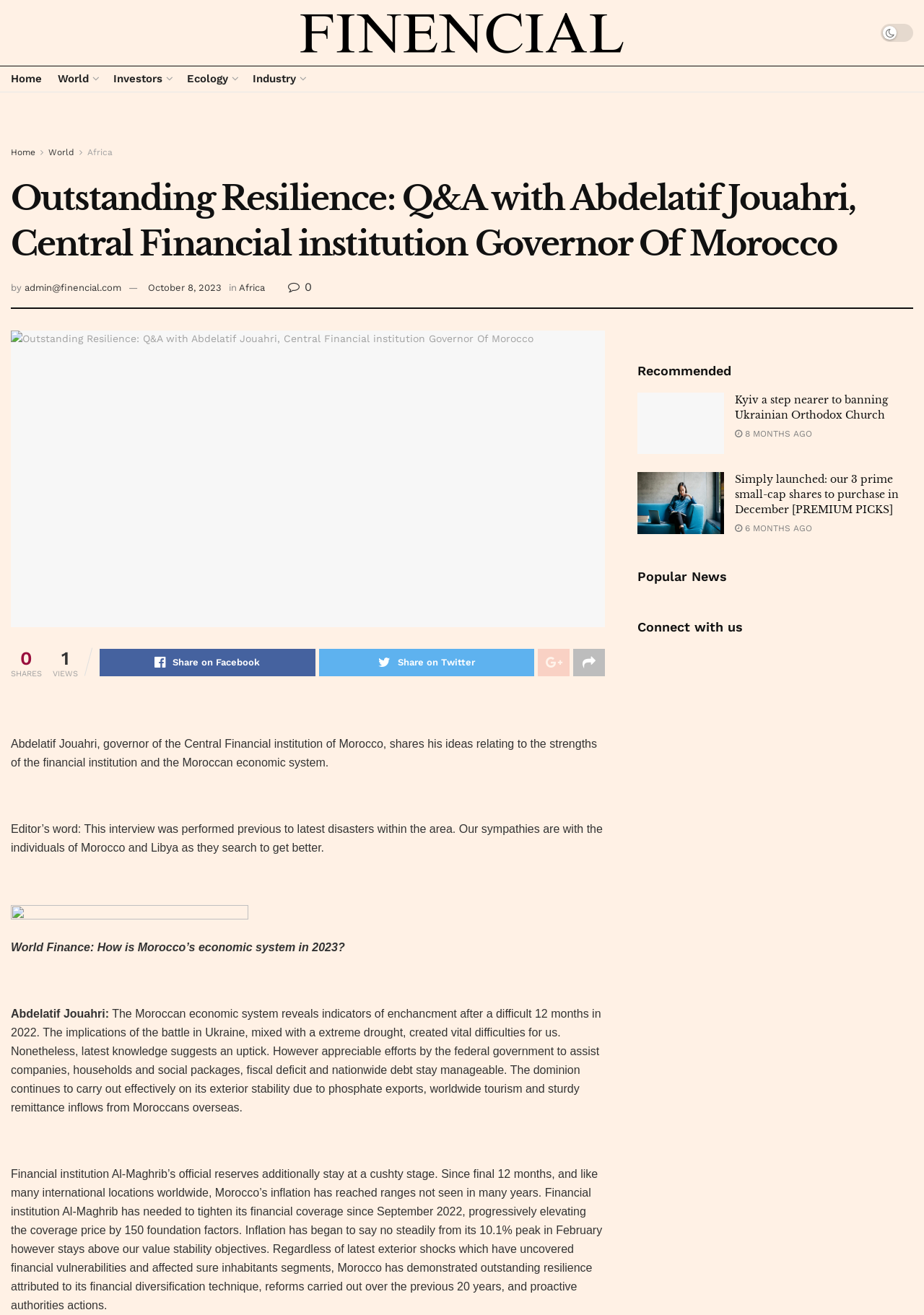Please determine the headline of the webpage and provide its content.

Outstanding Resilience: Q&A with Abdelatif Jouahri, Central Financial institution Governor Of Morocco